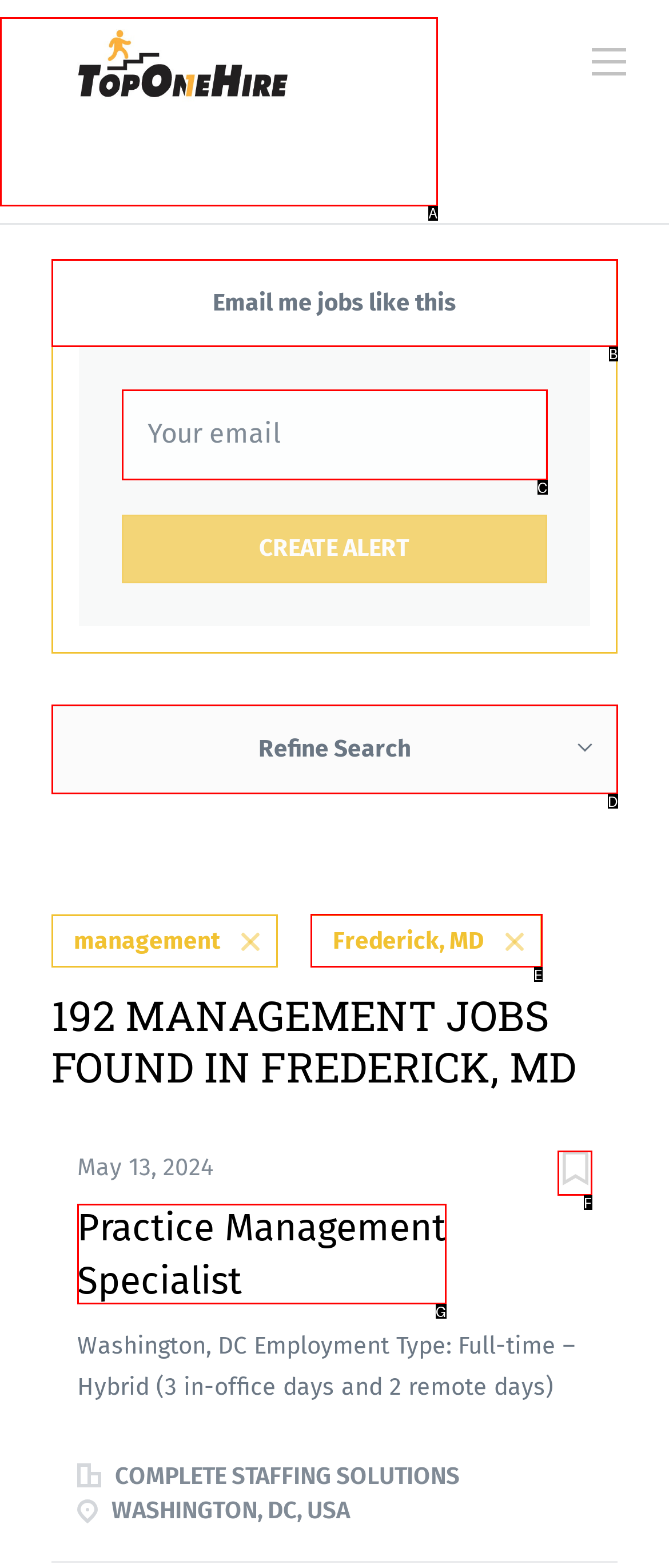Choose the HTML element that aligns with the description: Email me jobs like this. Indicate your choice by stating the letter.

B